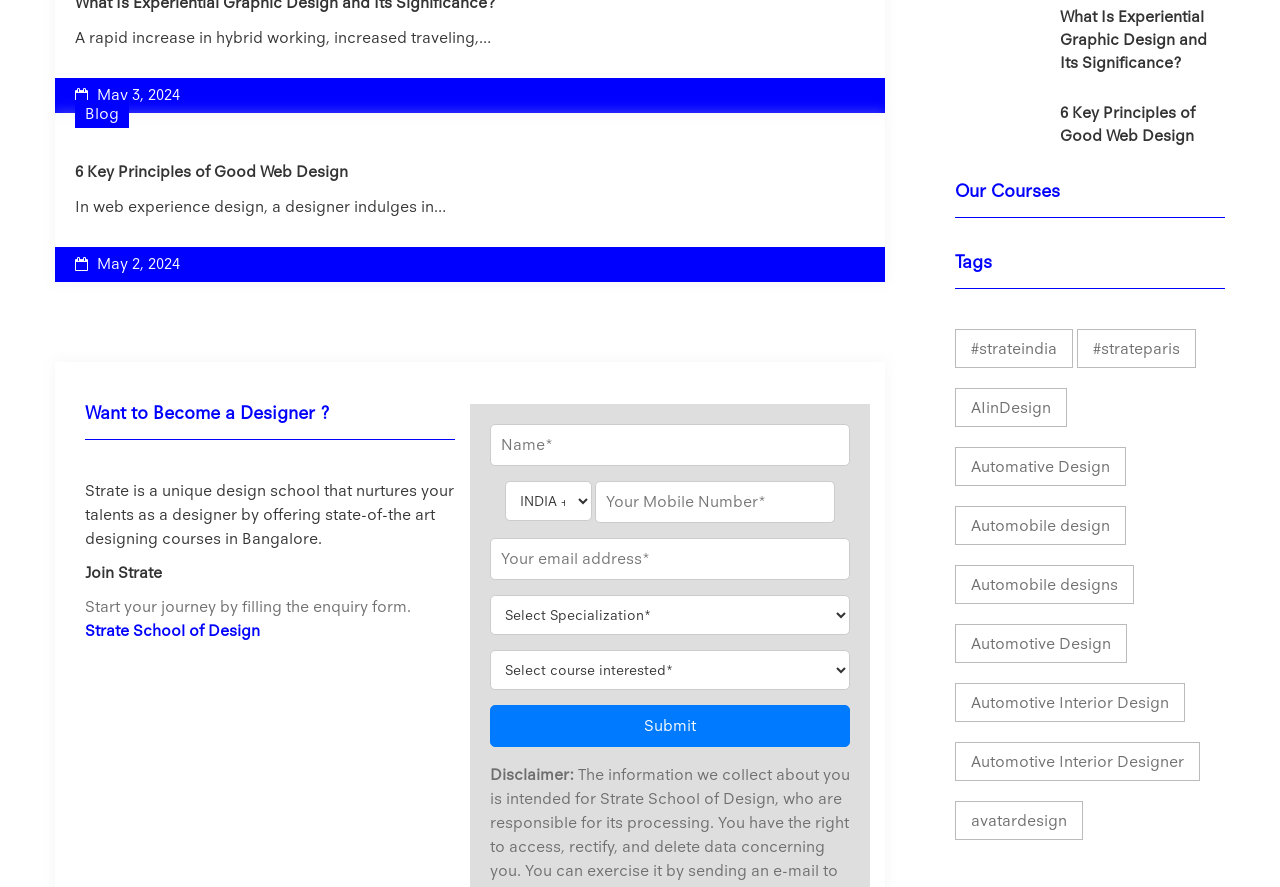What are the courses offered by Strate?
Refer to the screenshot and answer in one word or phrase.

Unknown